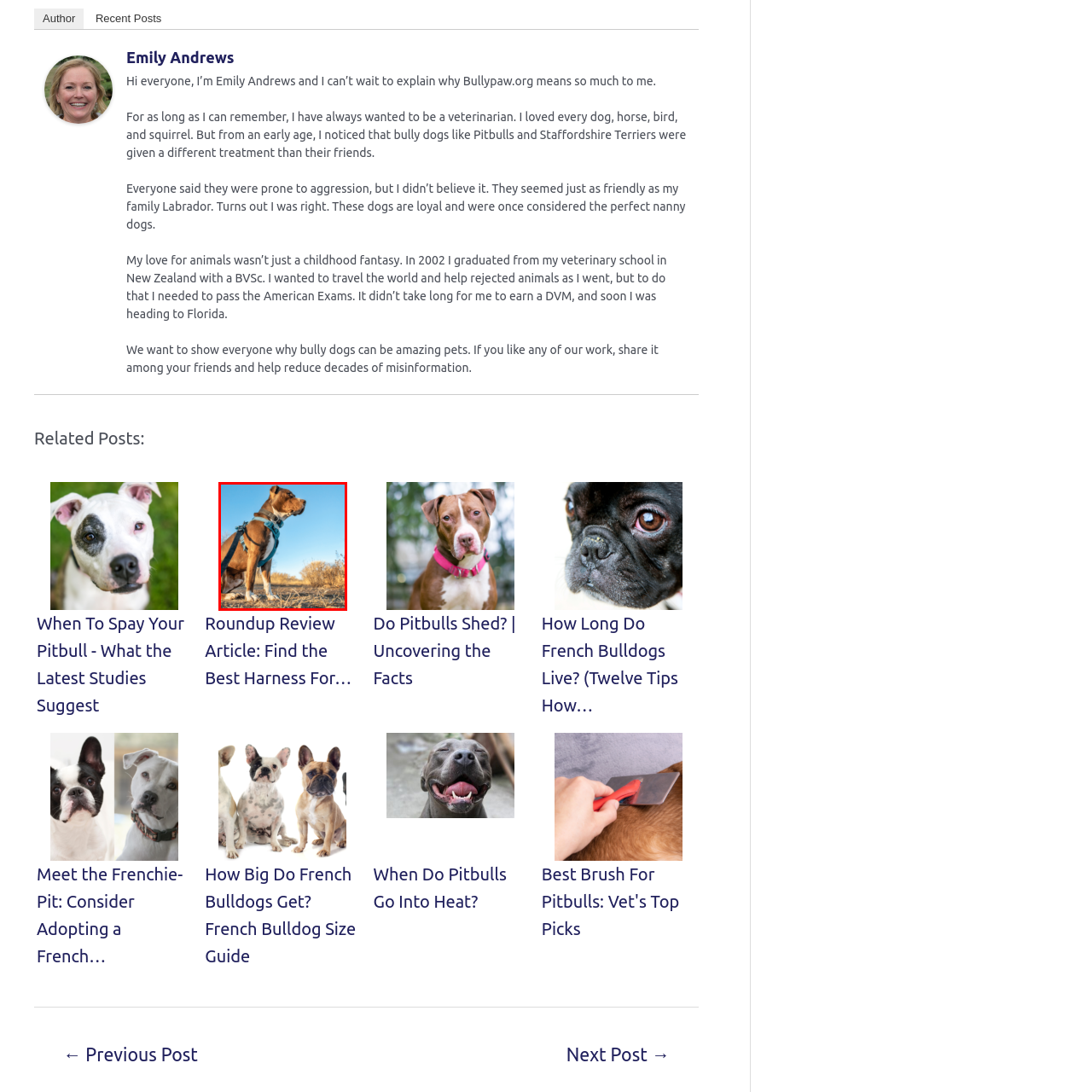What is the dog wearing?
Please examine the image highlighted within the red bounding box and respond to the question using a single word or phrase based on the image.

Harness and leash